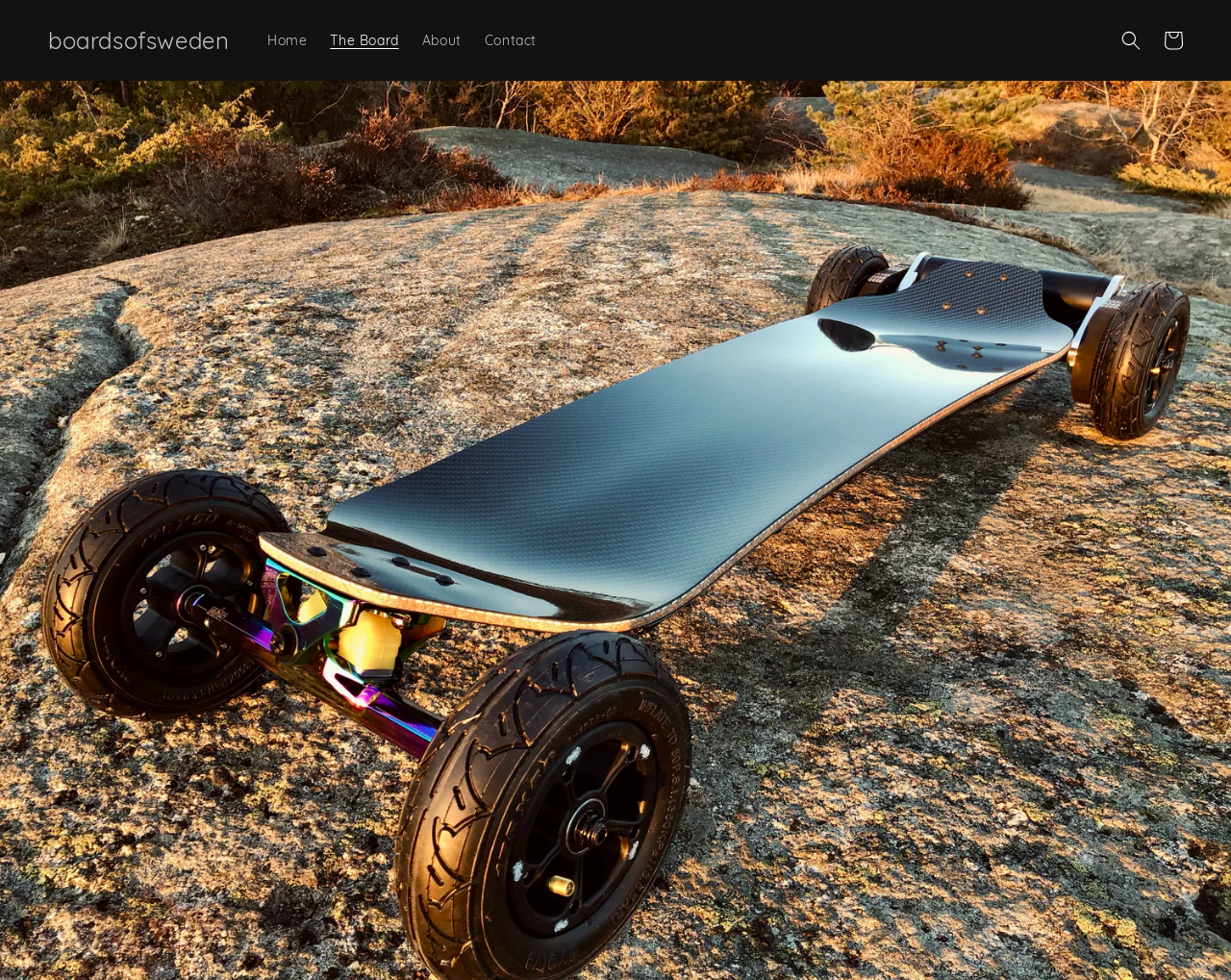What is the position of the 'Cart' link?
Please answer the question with a detailed response using the information from the screenshot.

I looked at the position of the 'Cart' link and found that it is located at the rightmost position in the top row, with a bounding box coordinate of [0.936, 0.02, 0.97, 0.063].